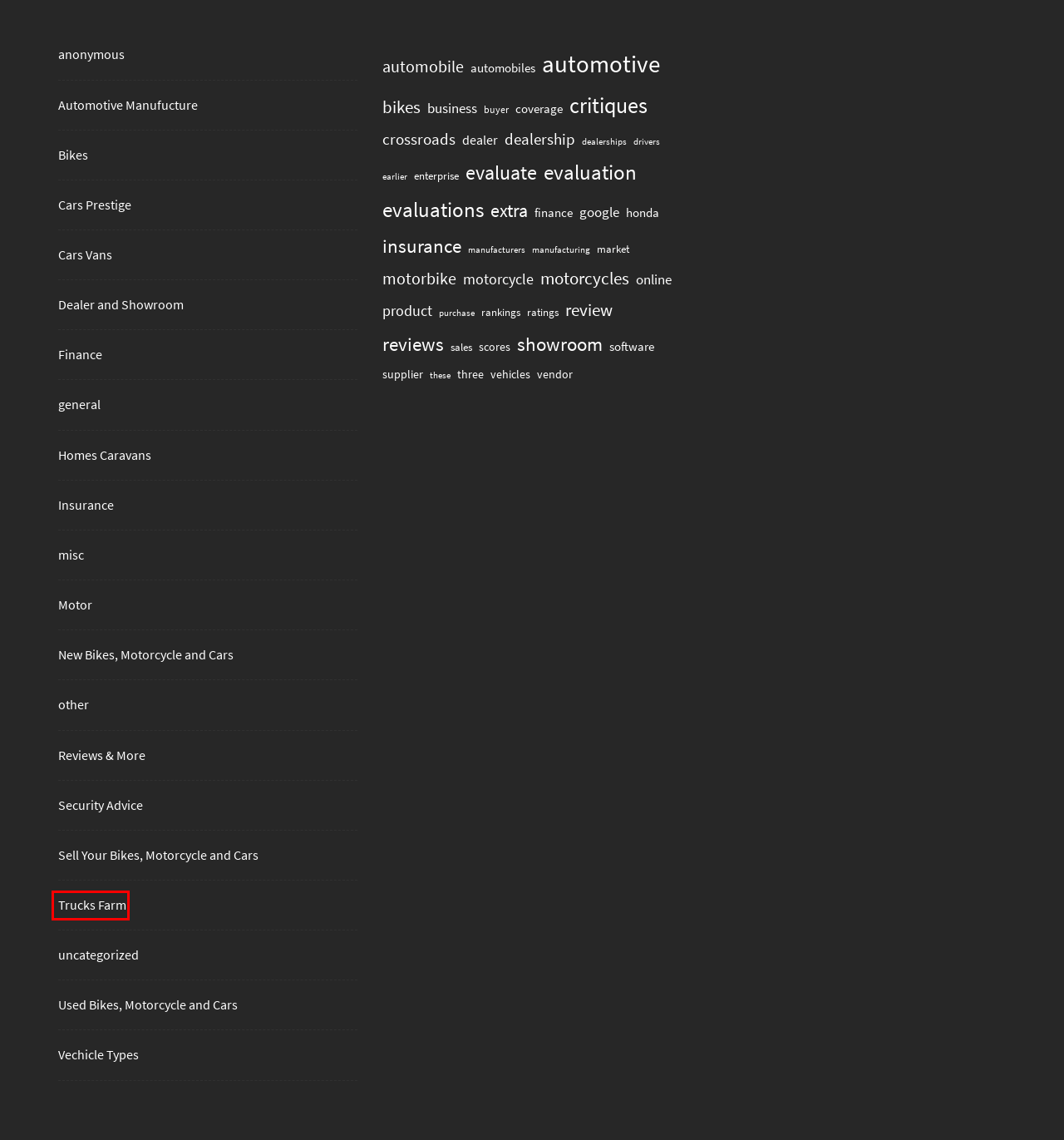Consider the screenshot of a webpage with a red bounding box and select the webpage description that best describes the new page that appears after clicking the element inside the red box. Here are the candidates:
A. coverage Archives - cross road scare north west
B. dealership Archives - cross road scare north west
C. manufacturers Archives - cross road scare north west
D. Trucks Farm Archives - cross road scare north west
E. review Archives - cross road scare north west
F. these Archives - cross road scare north west
G. automobiles Archives - cross road scare north west
H. purchase Archives - cross road scare north west

D